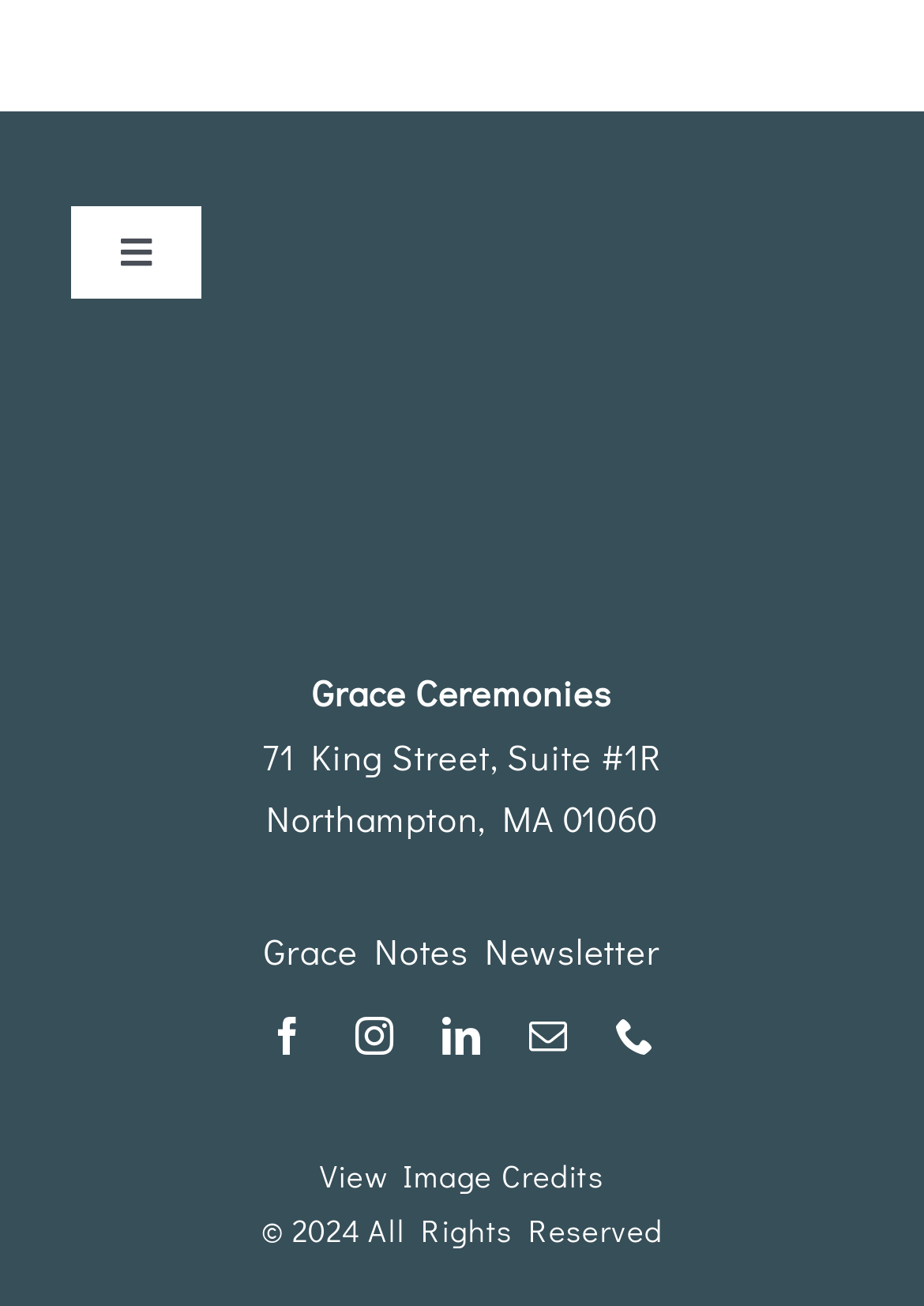Provide a short answer using a single word or phrase for the following question: 
What awards are displayed on the webpage?

WeddingWire Couple's Choice Awards, The Knot Best of Weddings Awards and Google Reviews